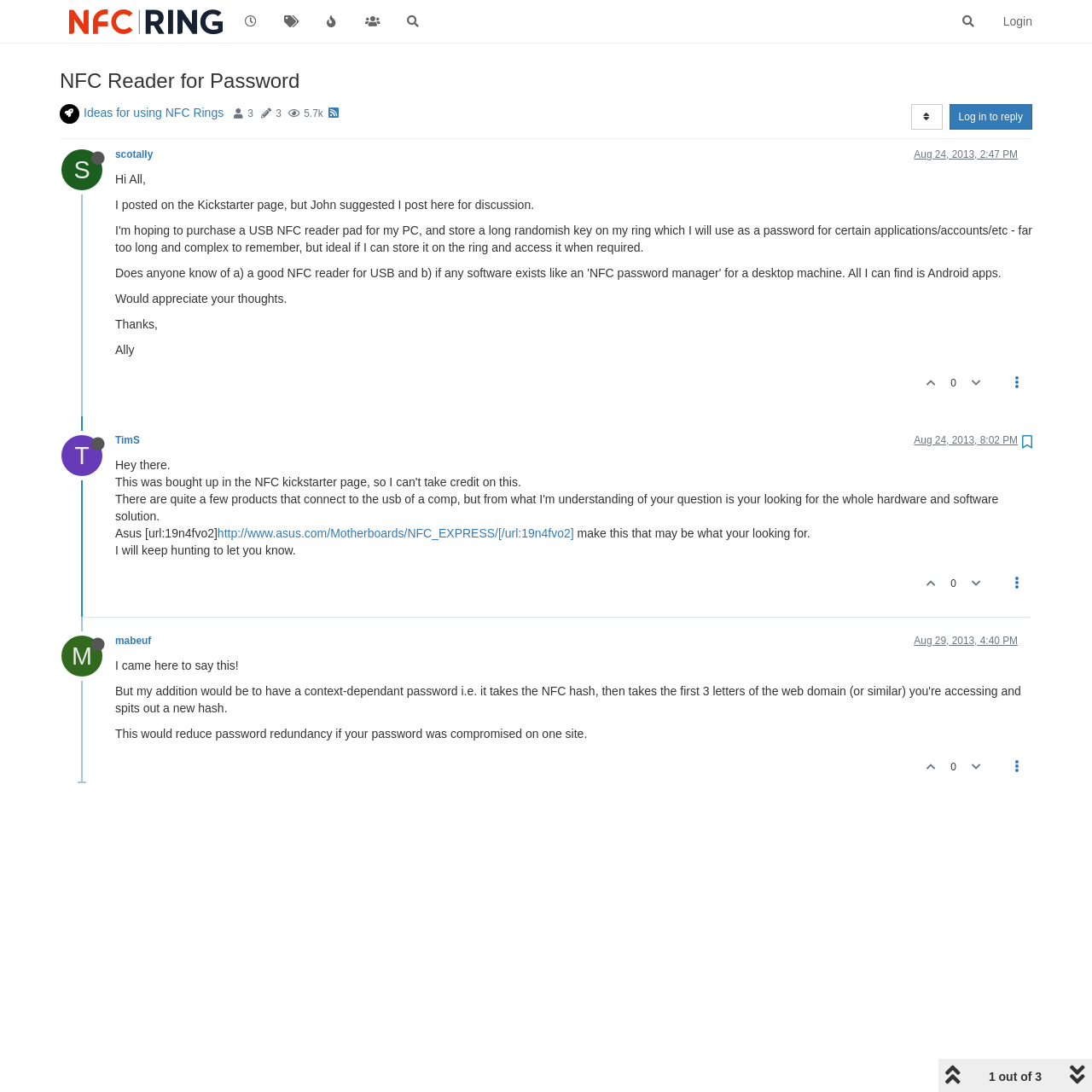Locate the bounding box coordinates of the area that needs to be clicked to fulfill the following instruction: "Login to the forum". The coordinates should be in the format of four float numbers between 0 and 1, namely [left, top, right, bottom].

[0.907, 0.0, 0.957, 0.039]